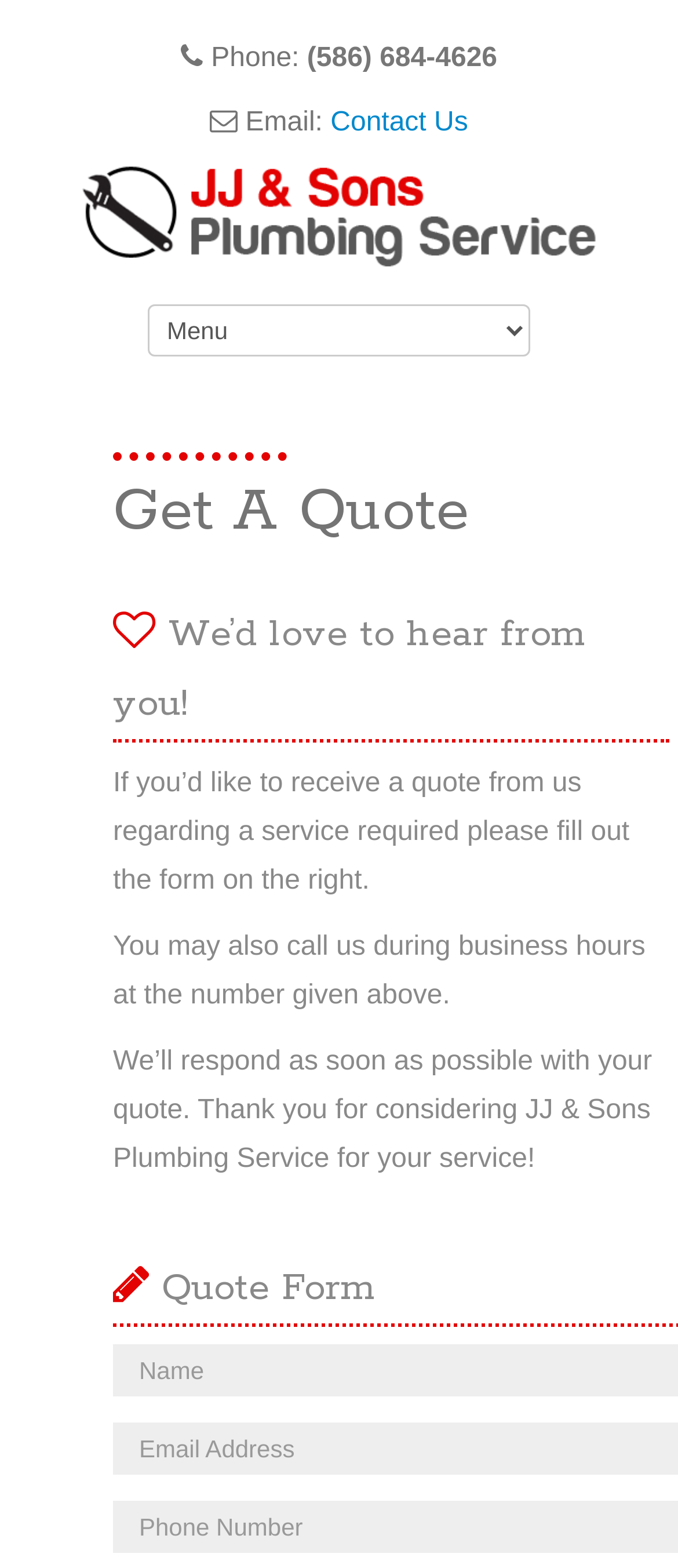What is the purpose of the form?
Please answer the question with a detailed and comprehensive explanation.

I found the purpose of the form by looking at the heading element that says 'Get A Quote' and the static text elements that explain how to receive a quote from JJ & Sons Plumbing Service. This suggests that the form is used to request a quote for a service.